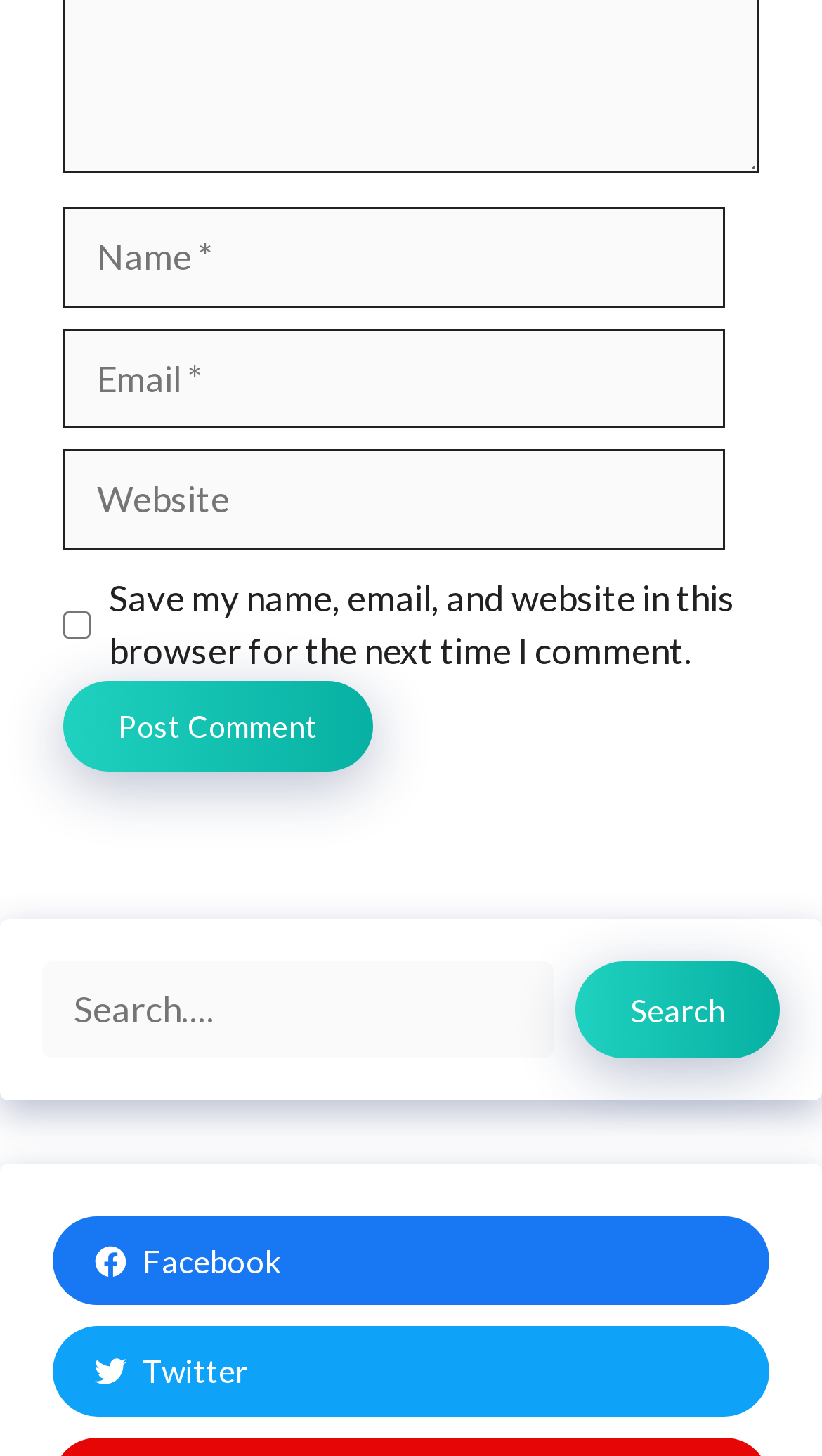What is the function of the button at the bottom?
Please provide a full and detailed response to the question.

The button is located below the checkbox and has a label 'Post Comment'. This suggests that its function is to submit the user's comment after filling in the required information.